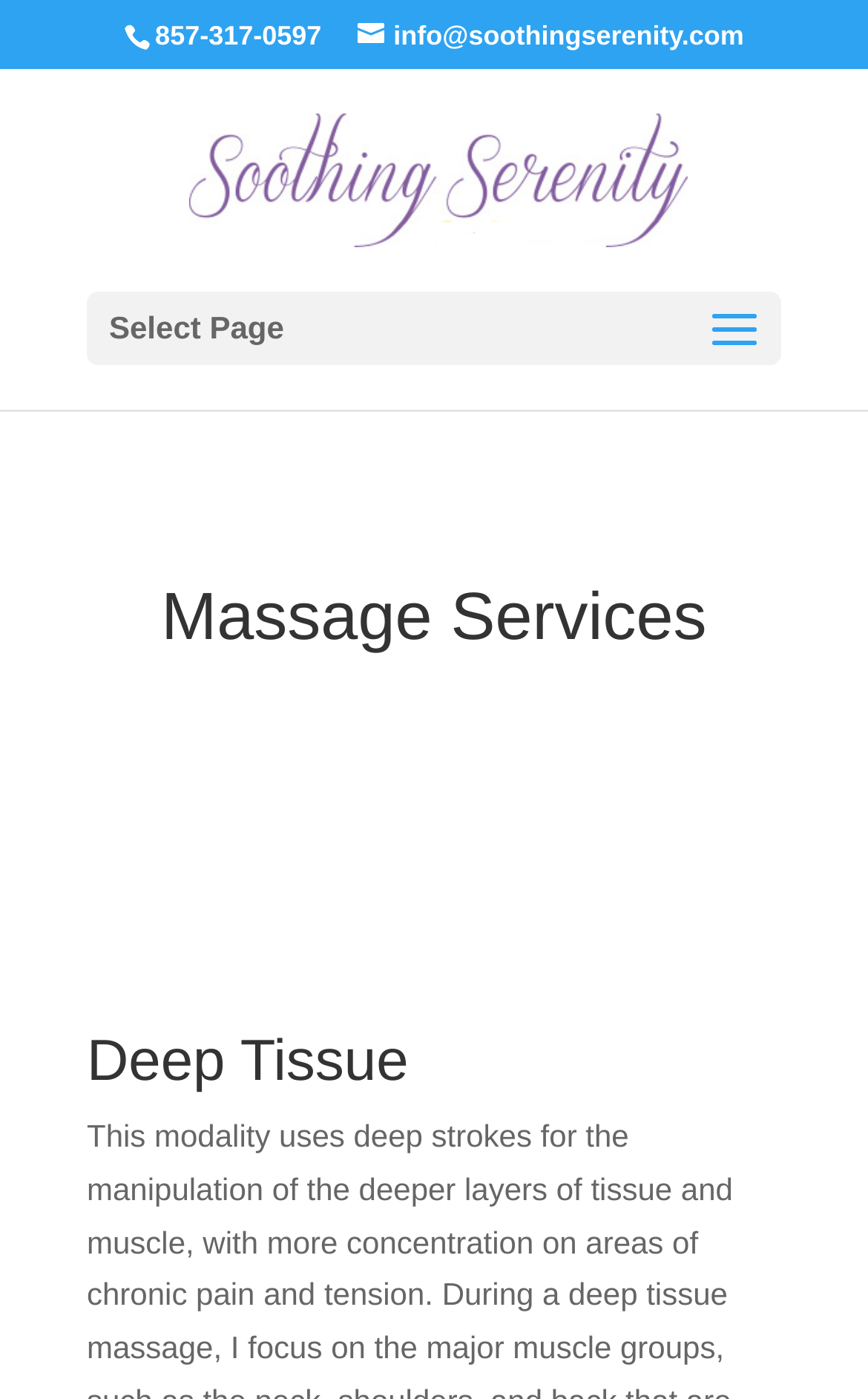Provide a one-word or one-phrase answer to the question:
How many massage services are listed on the webpage?

2